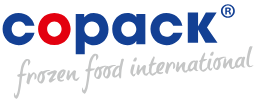Give a detailed account of the contents of the image.

The image features the logo of COPACK, a company that specializes in frozen food products. The design showcases the name "COPACK" prominently, with a bold blue font, while the letter 'O' is highlighted in red, adding a distinctive touch. Below the main name, the phrase "frozen food international" is rendered in a softer, gray font, emphasizing the company's global presence in the frozen food sector. This visually appealing logo suggests a commitment to quality and professionalism, indicative of the brand's involvement in the organic food market and its connections to diverse product ranges.